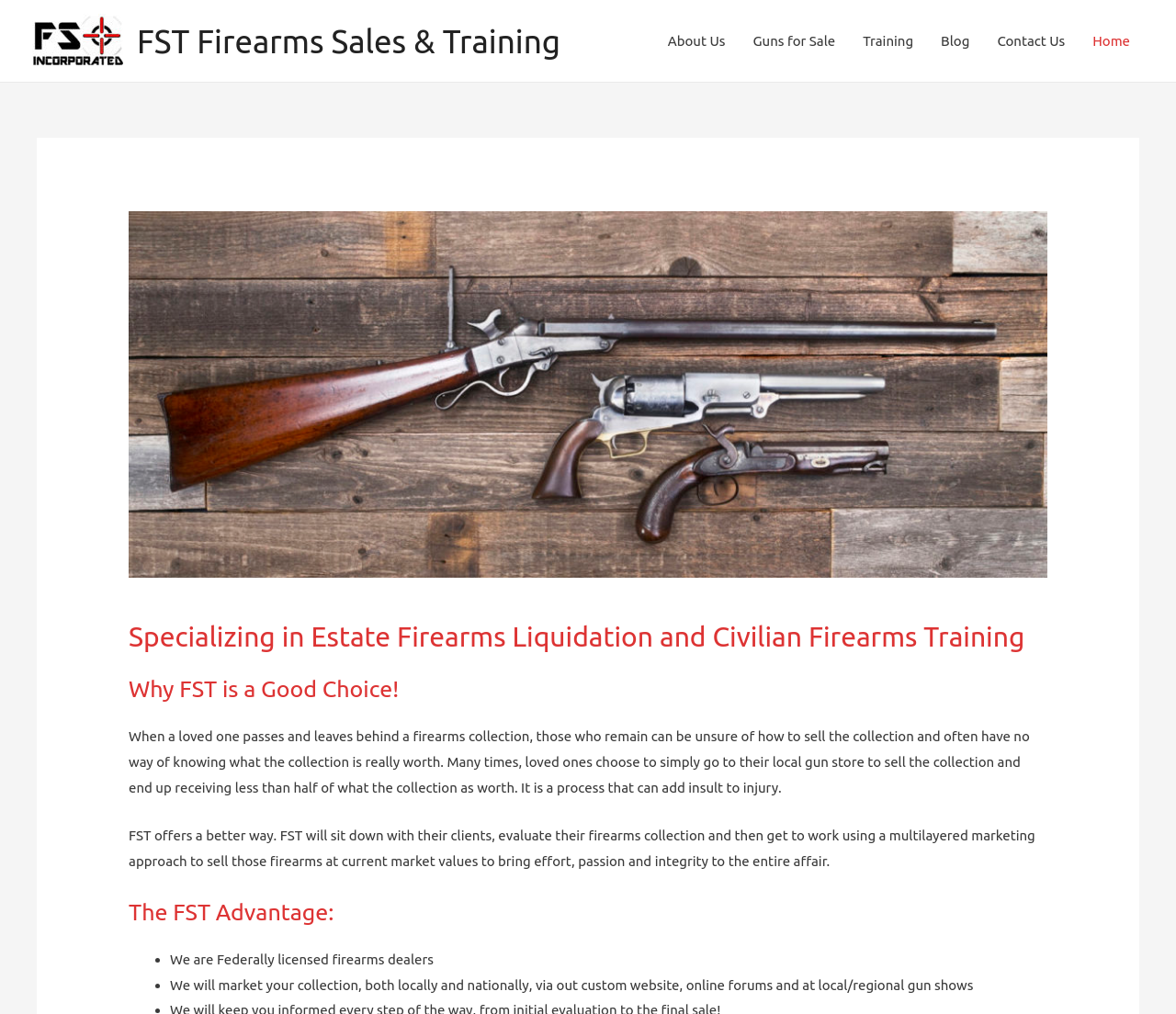Bounding box coordinates are specified in the format (top-left x, top-left y, bottom-right x, bottom-right y). All values are floating point numbers bounded between 0 and 1. Please provide the bounding box coordinate of the region this sentence describes: alt="FST Firearms Sales & Training"

[0.027, 0.031, 0.105, 0.047]